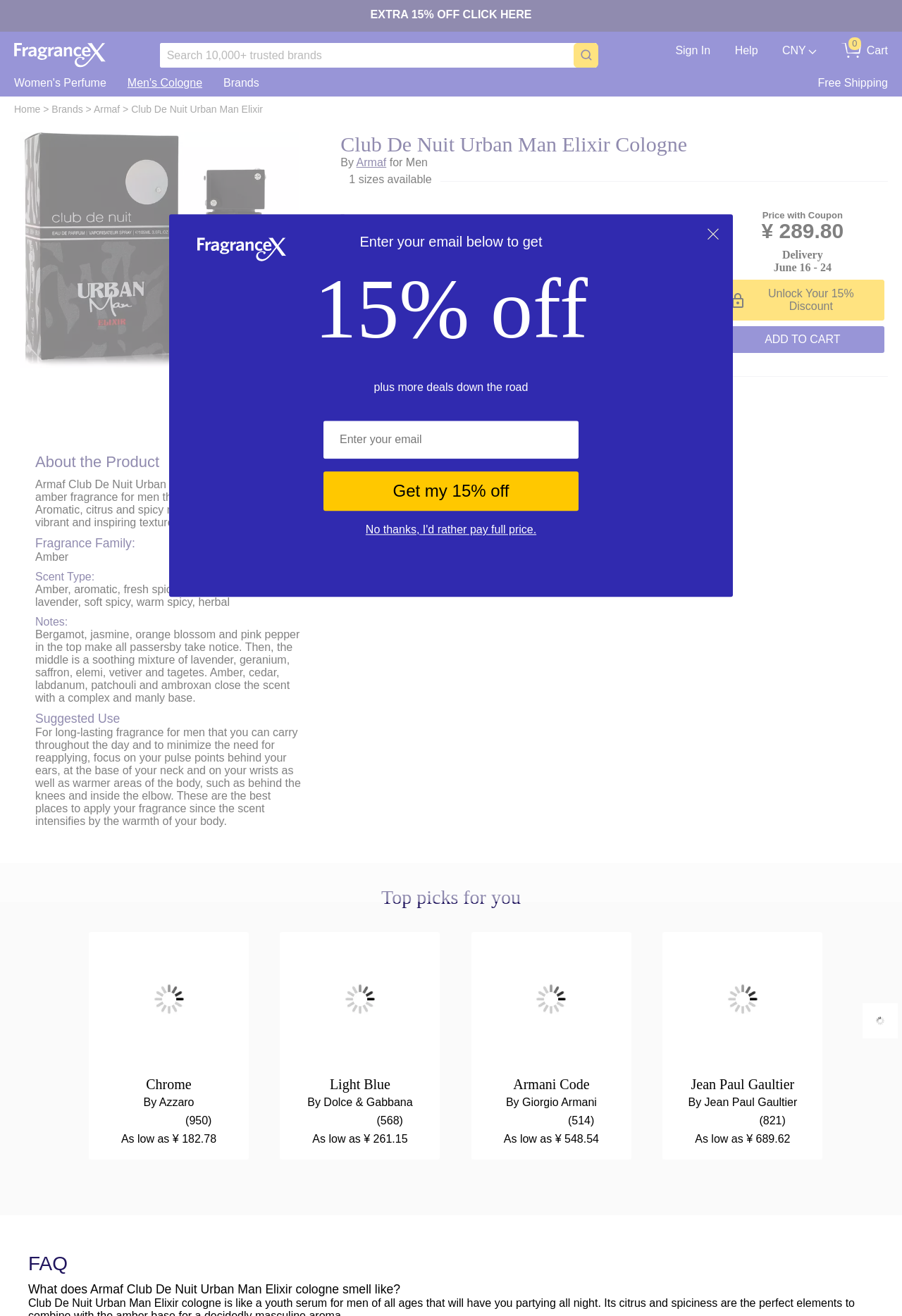Give a one-word or one-phrase response to the question:
What is the fragrance family of the perfume?

Amber